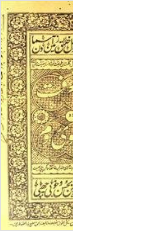In what year was this edition of the book published?
Please provide a single word or phrase in response based on the screenshot.

1927